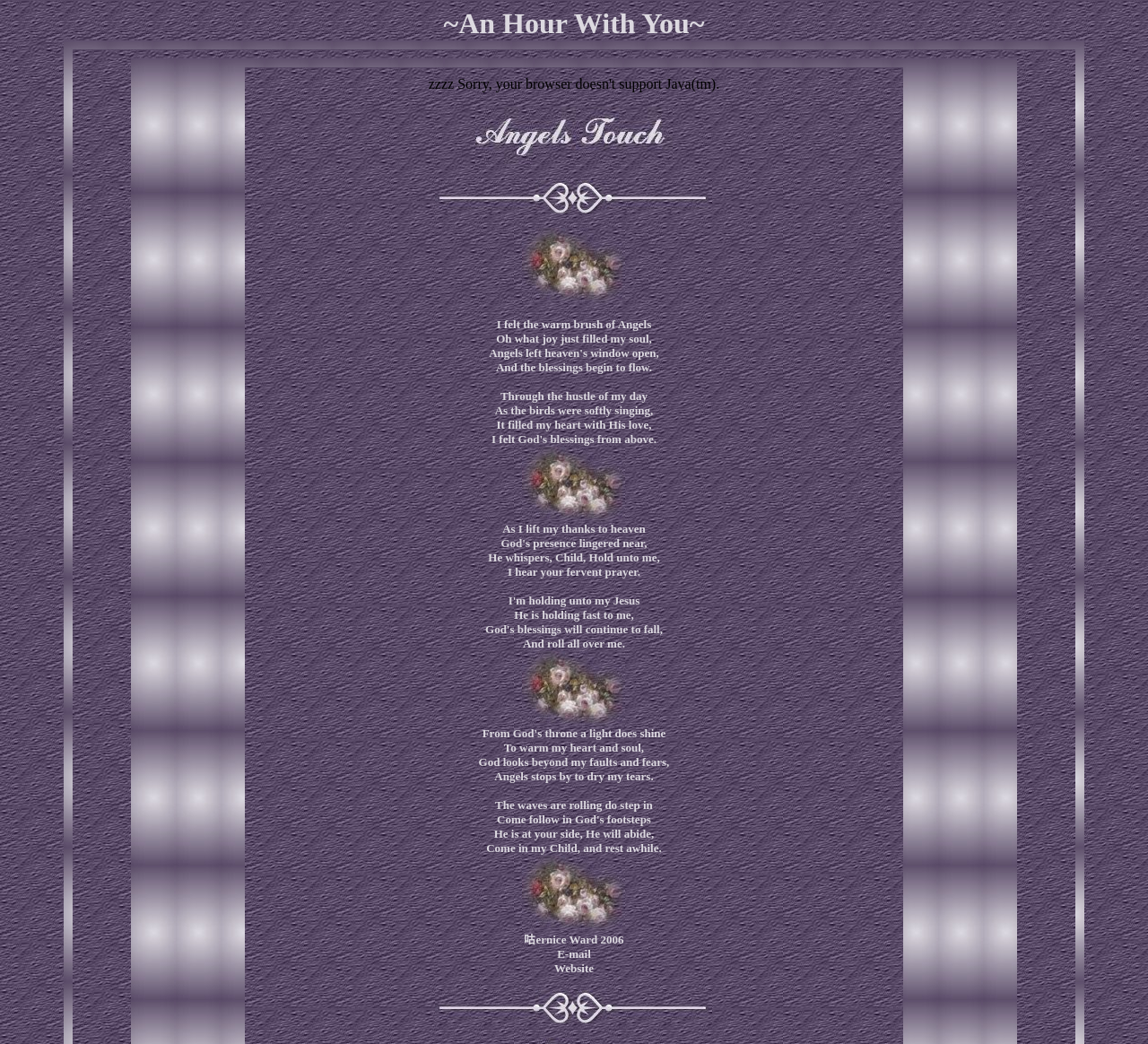Identify the bounding box for the UI element that is described as follows: "Website".

[0.483, 0.921, 0.517, 0.934]